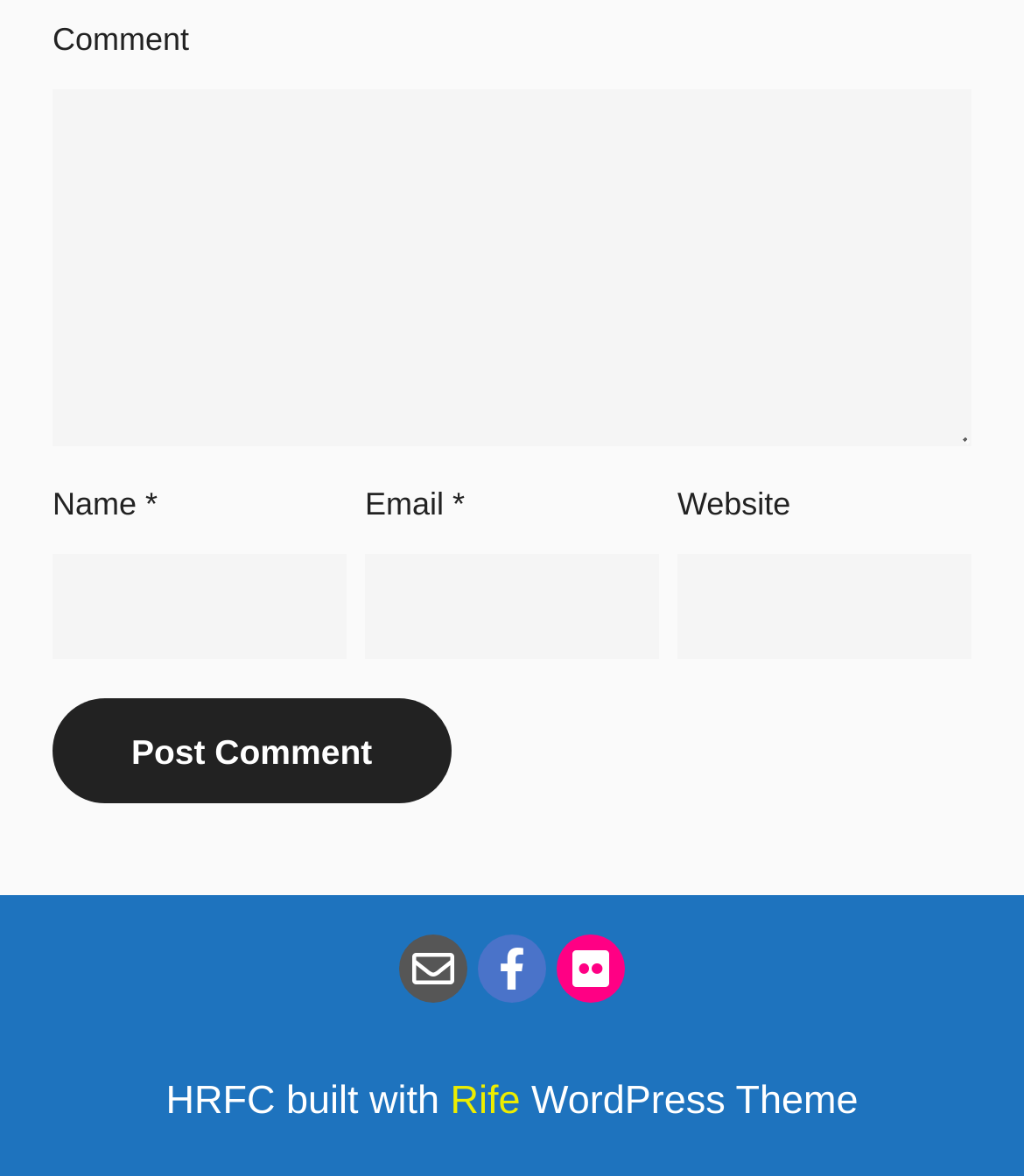Given the description Datenschutzerklärung, predict the bounding box coordinates of the UI element. Ensure the coordinates are in the format (top-left x, top-left y, bottom-right x, bottom-right y) and all values are between 0 and 1.

None